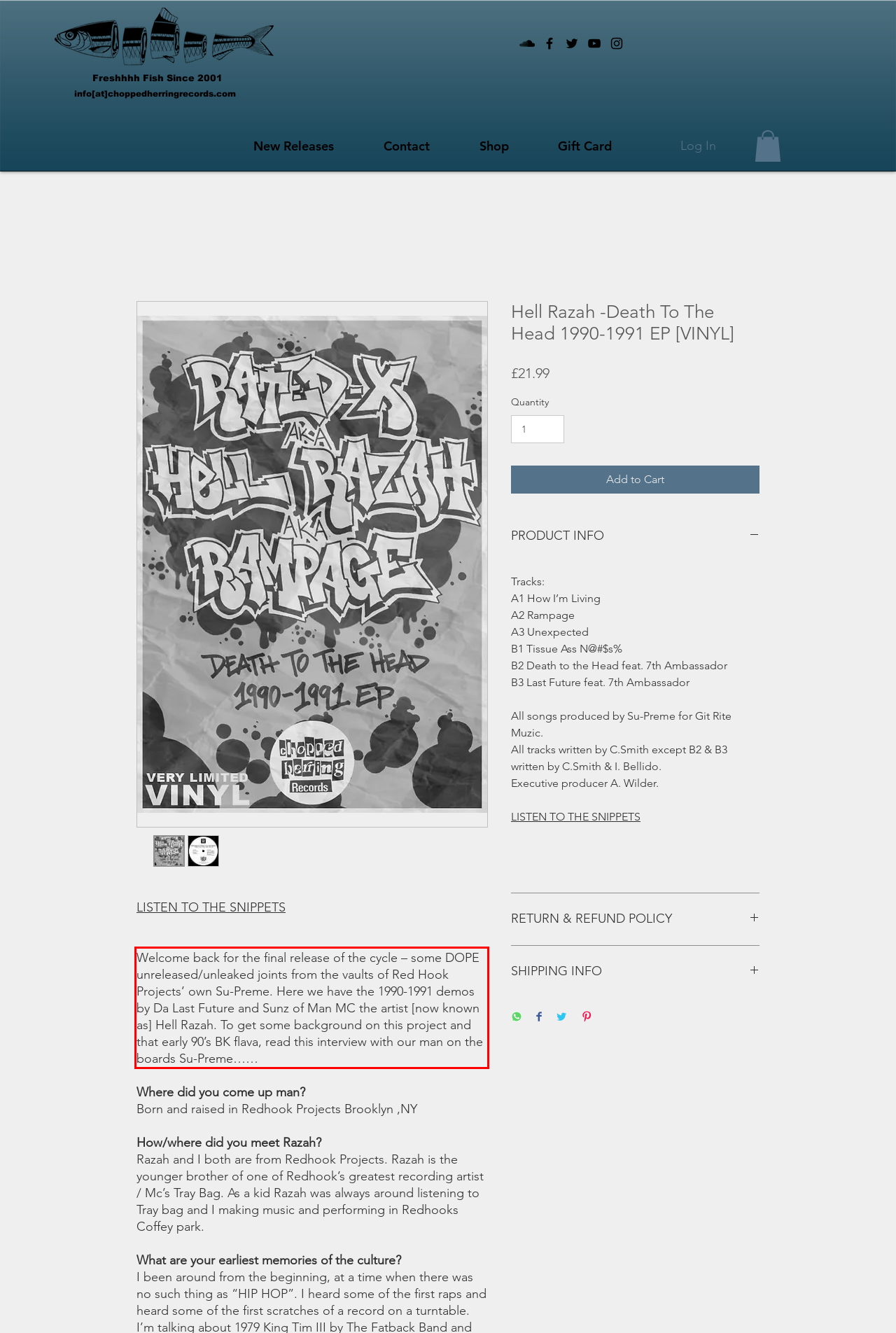Please take the screenshot of the webpage, find the red bounding box, and generate the text content that is within this red bounding box.

Welcome back for the final release of the cycle – some DOPE unreleased/unleaked joints from the vaults of Red Hook Projects’ own Su-Preme. Here we have the 1990-1991 demos by Da Last Future and Sunz of Man MC the artist [now known as] Hell Razah. To get some background on this project and that early 90’s BK flava, read this interview with our man on the boards Su-Preme……